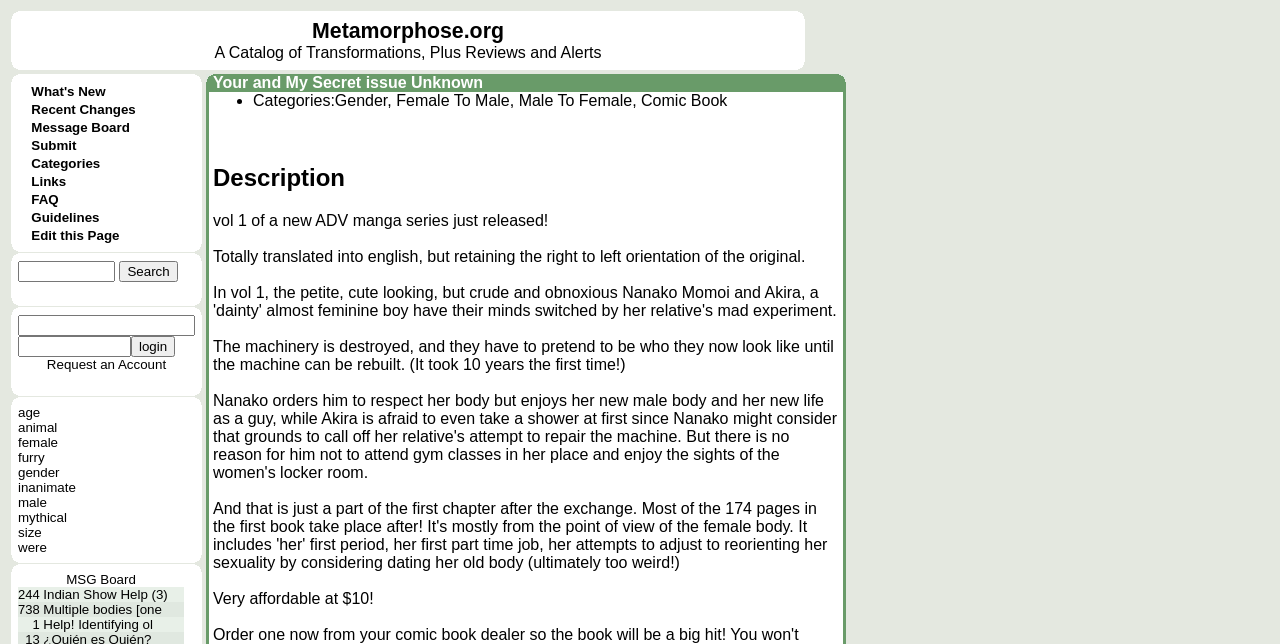Pinpoint the bounding box coordinates of the element to be clicked to execute the instruction: "Submit a new entry".

[0.024, 0.214, 0.06, 0.237]